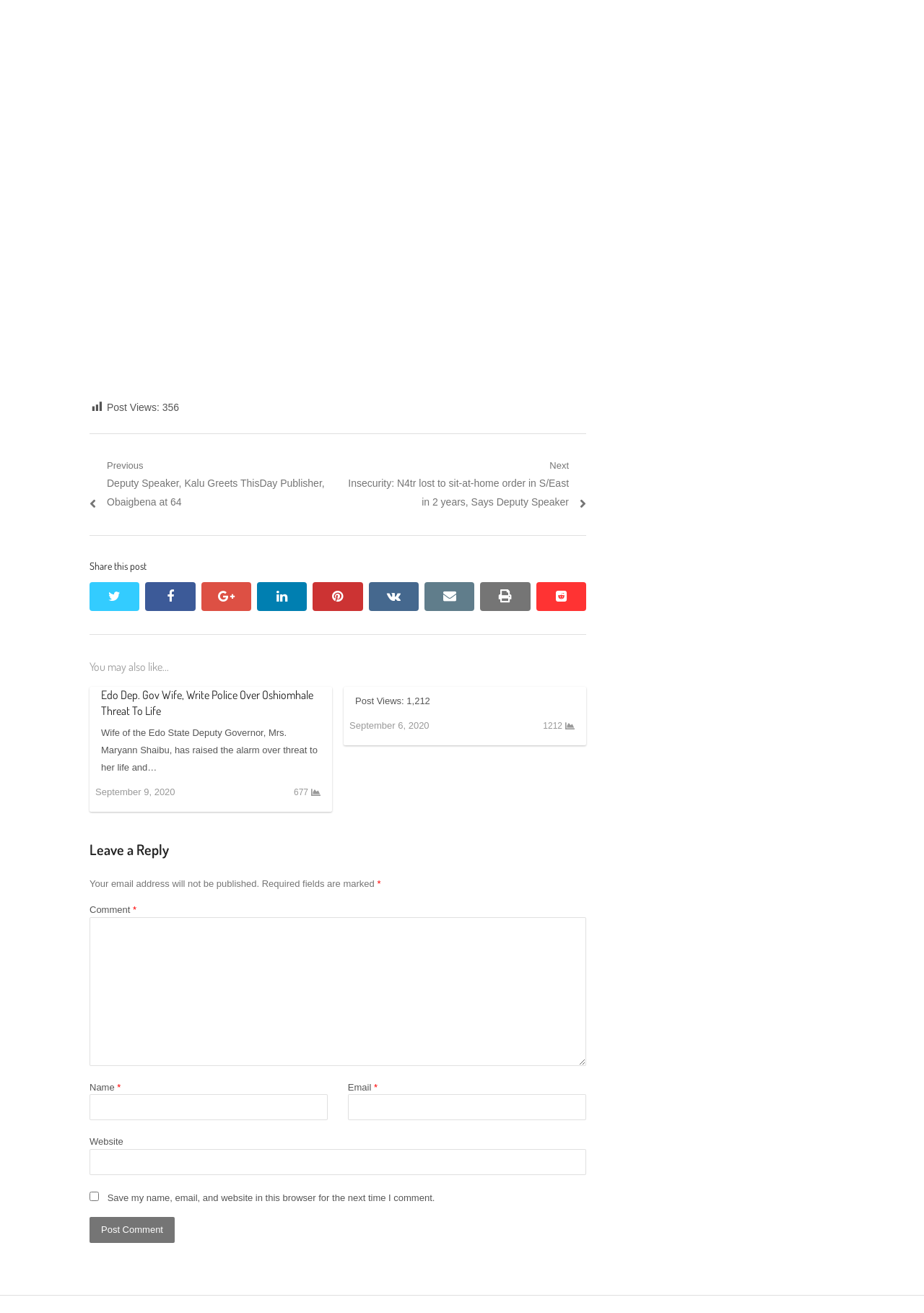Specify the bounding box coordinates of the element's area that should be clicked to execute the given instruction: "Leave a comment". The coordinates should be four float numbers between 0 and 1, i.e., [left, top, right, bottom].

[0.097, 0.698, 0.634, 0.812]